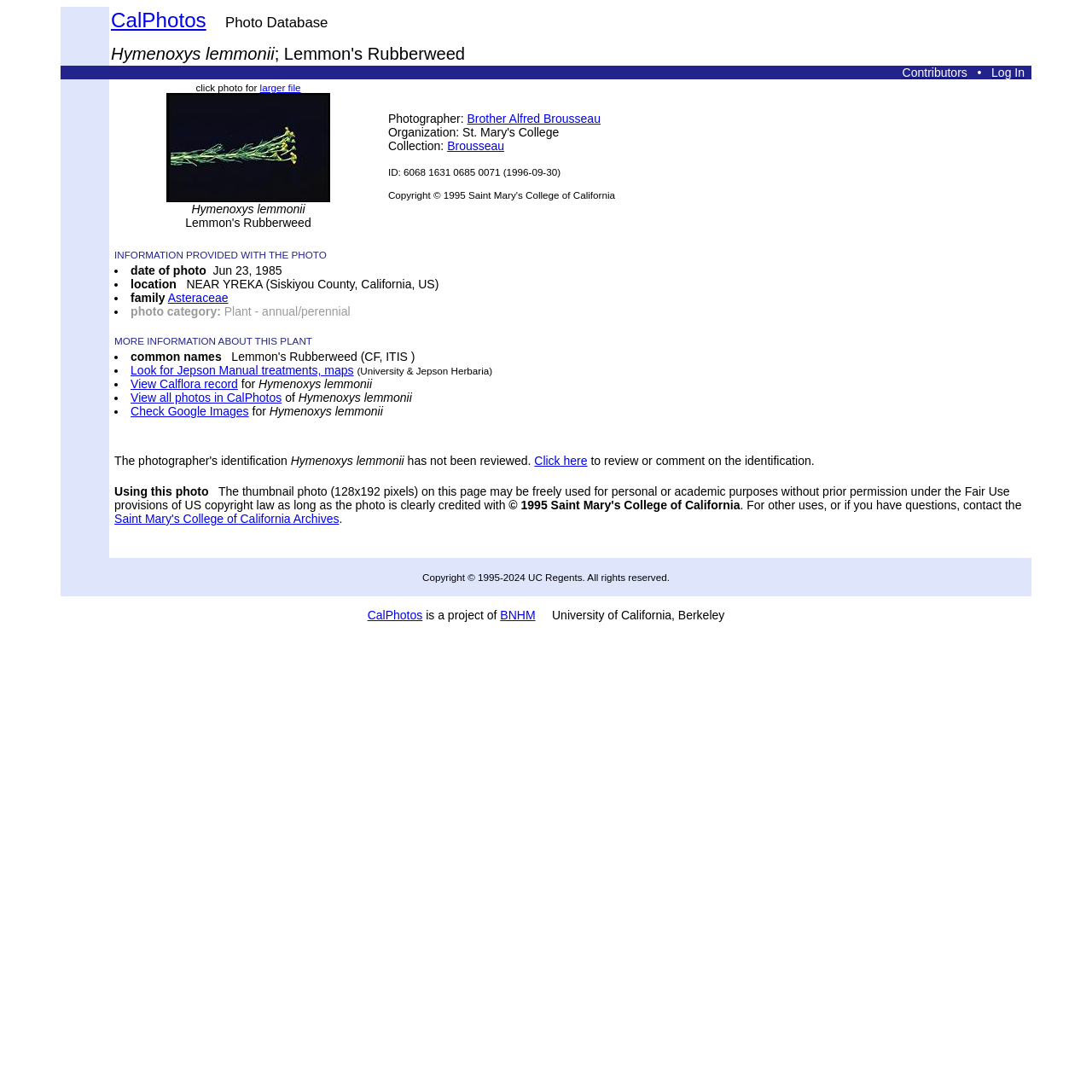From the given element description: "Dive Insurance", find the bounding box for the UI element. Provide the coordinates as four float numbers between 0 and 1, in the order [left, top, right, bottom].

None